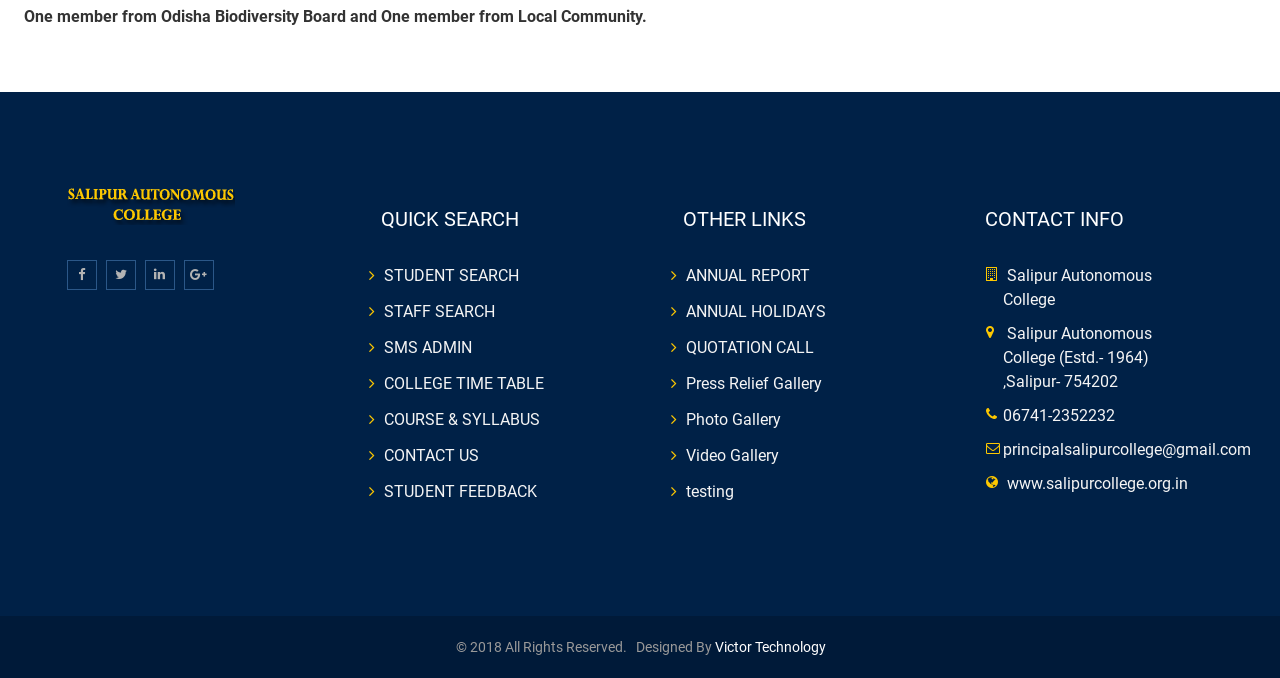Use the details in the image to answer the question thoroughly: 
What type of links are available in the OTHER LINKS section?

The OTHER LINKS section contains links to various college-related information such as annual reports, holidays, quotation calls, and galleries, indicating that it provides access to different types of college-related links.